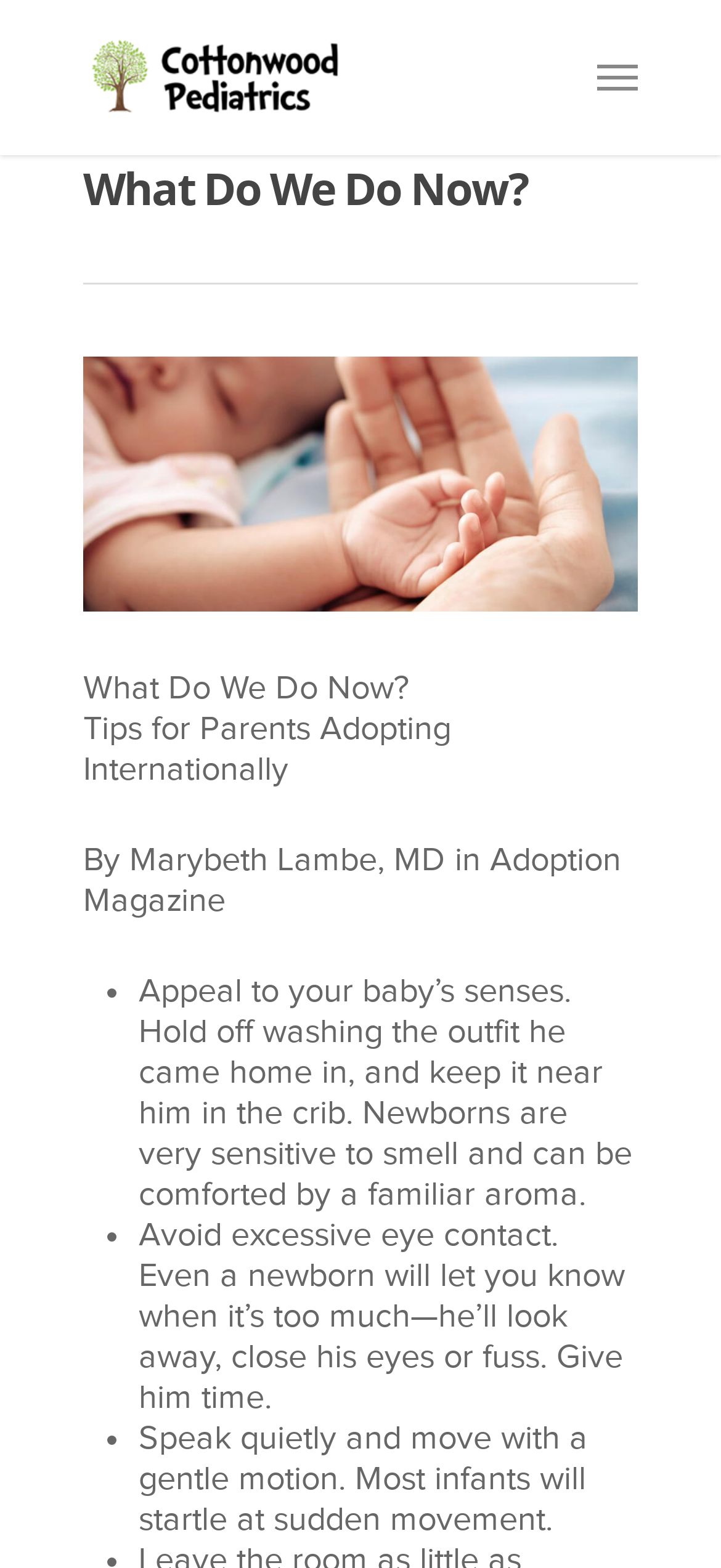How many tips are provided for parents adopting internationally?
Answer the question with detailed information derived from the image.

The number of tips can be determined by counting the number of bullet points in the list, which are marked by '•'. There are three bullet points, each containing a tip for parents adopting internationally.